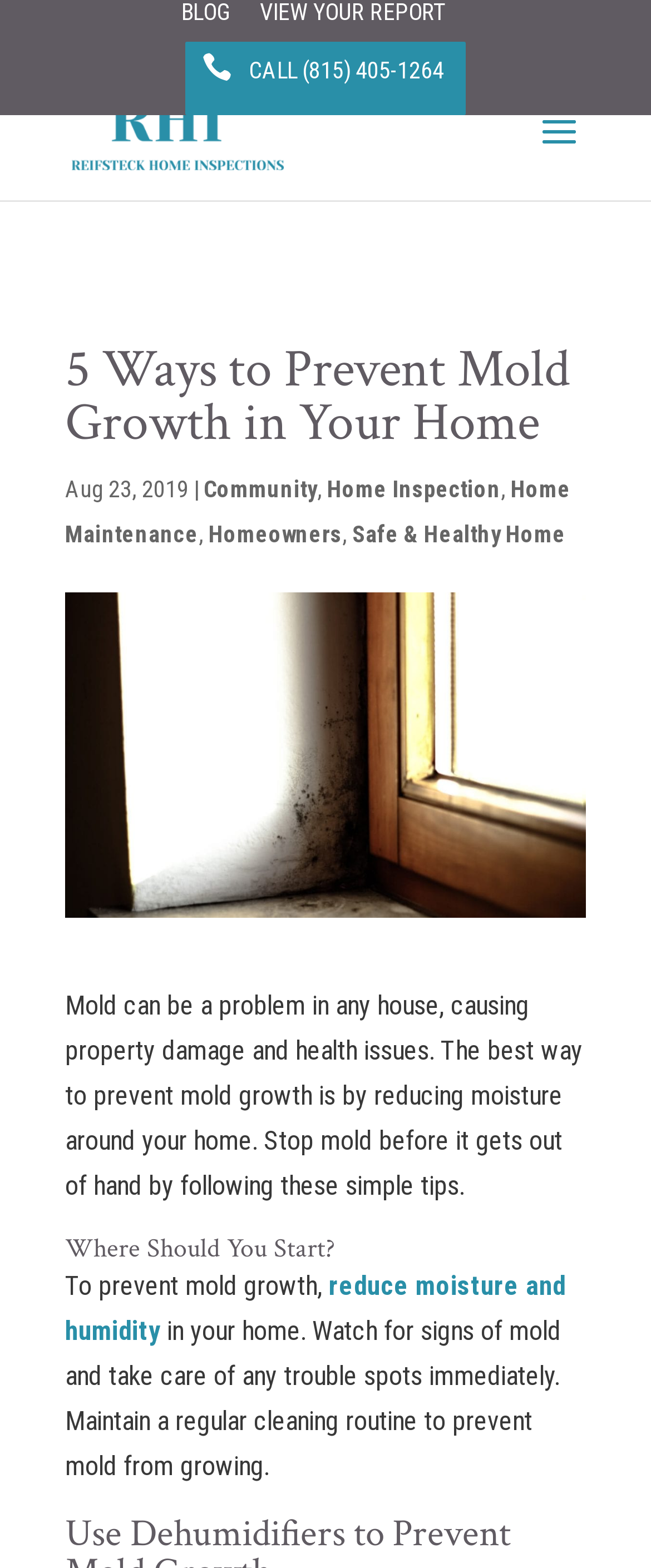Based on the image, please elaborate on the answer to the following question:
What is the topic of the article?

The topic of the article can be determined by reading the heading '5 Ways to Prevent Mold Growth in Your Home' and the static text 'Mold can be a problem in any house, causing property damage and health issues. The best way to prevent mold growth is by reducing moisture around your home.'